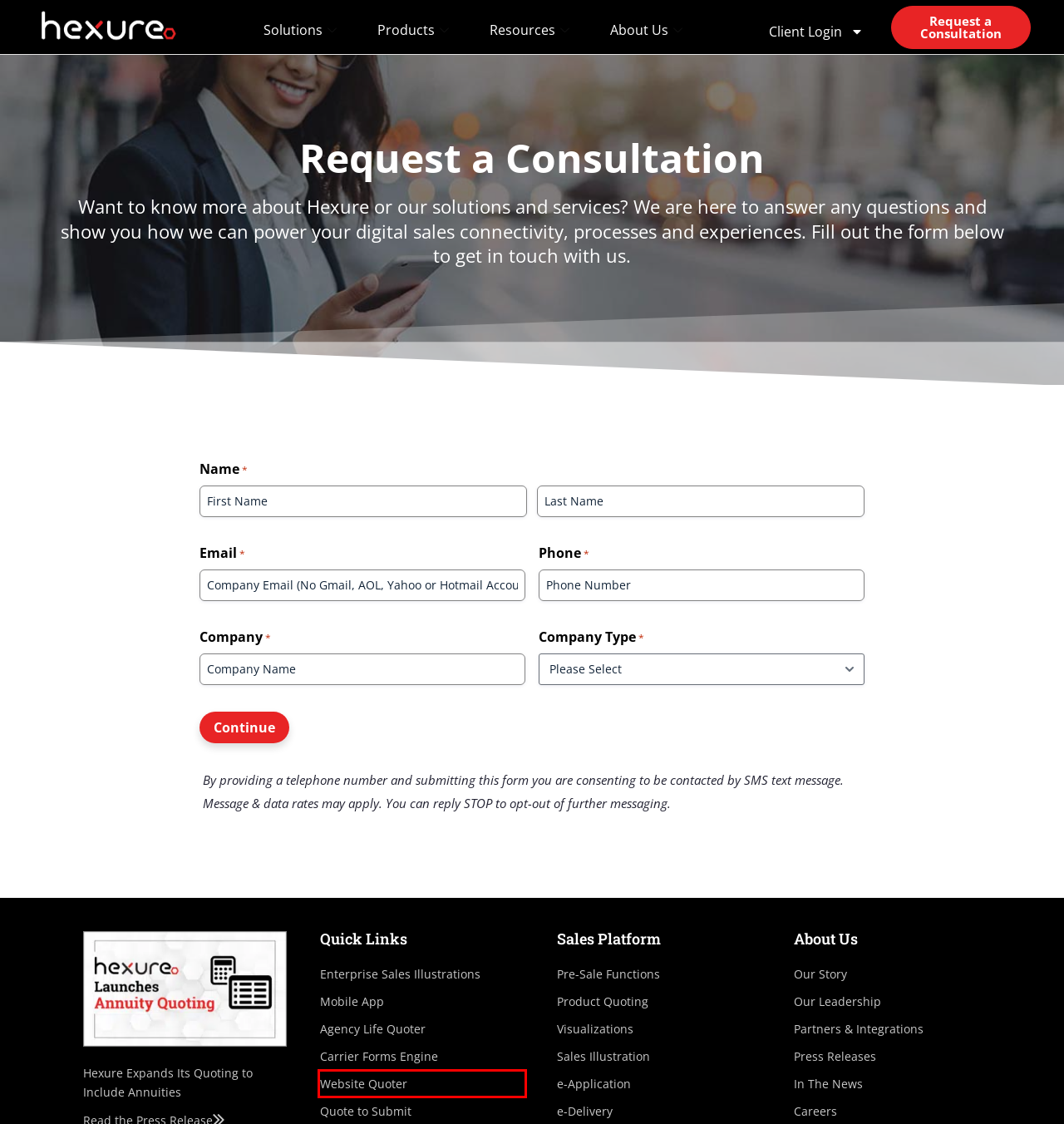You are looking at a webpage screenshot with a red bounding box around an element. Pick the description that best matches the new webpage after interacting with the element in the red bounding box. The possible descriptions are:
A. Point-of-Sale Annuity & Life Insurance Illustration Software - ForeSight | Hexure
B. Carrier Life Insurance Forms Engine | Hexure
C. About Us | Hexure
D. Website Quoter | Life Insurance Quotes  | Hexure
E. Life Insurance Quoting Software | Hexure
F. Life Insurance Mobile App | Hexure
G. Hexure Expands Its Quoting to Include Annuities |
H. Press Releases | Hexure

D